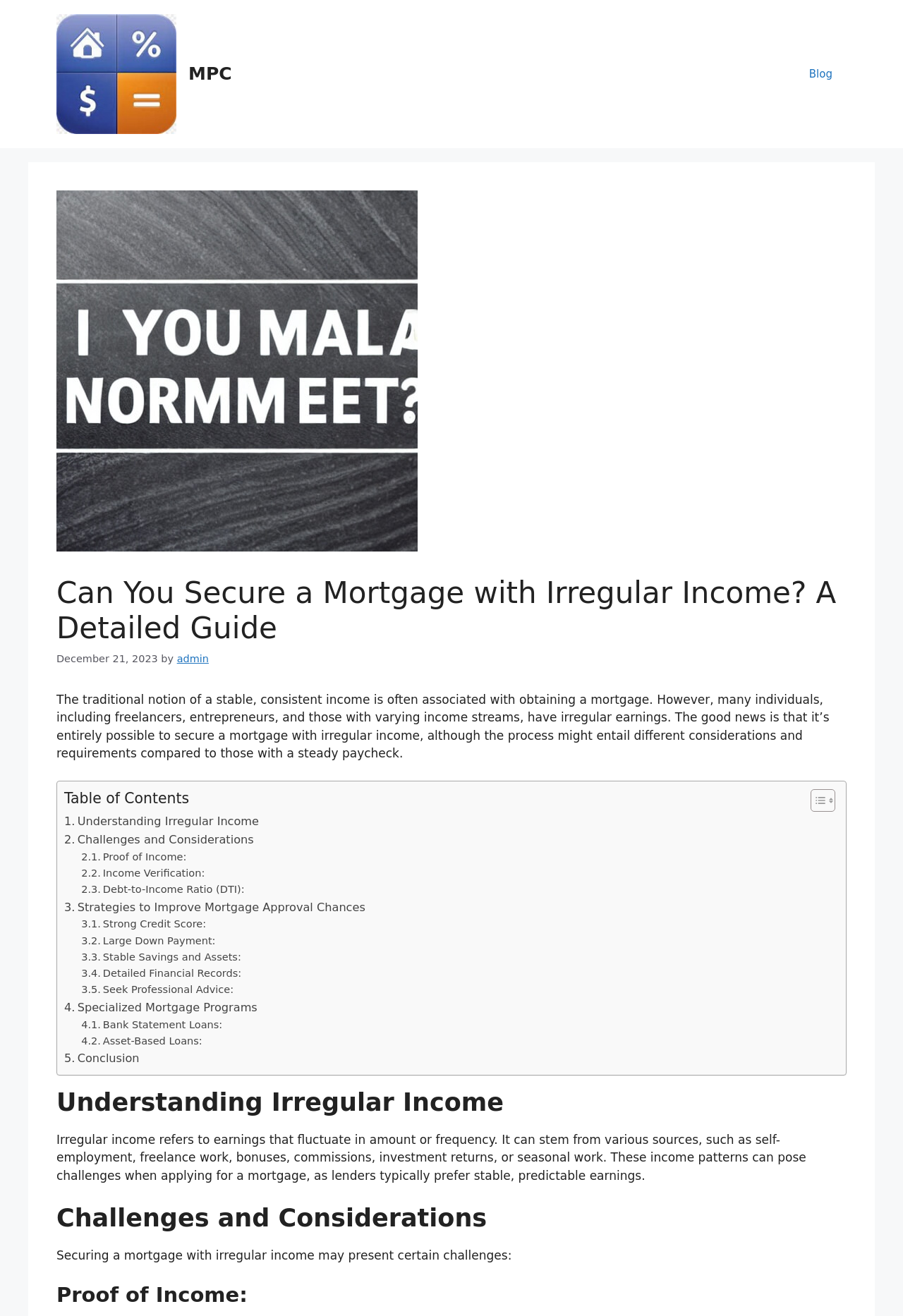What do lenders typically prefer?
From the details in the image, answer the question comprehensively.

As mentioned in the webpage, lenders typically prefer stable, predictable earnings when applying for a mortgage, which can pose challenges for individuals with irregular income.